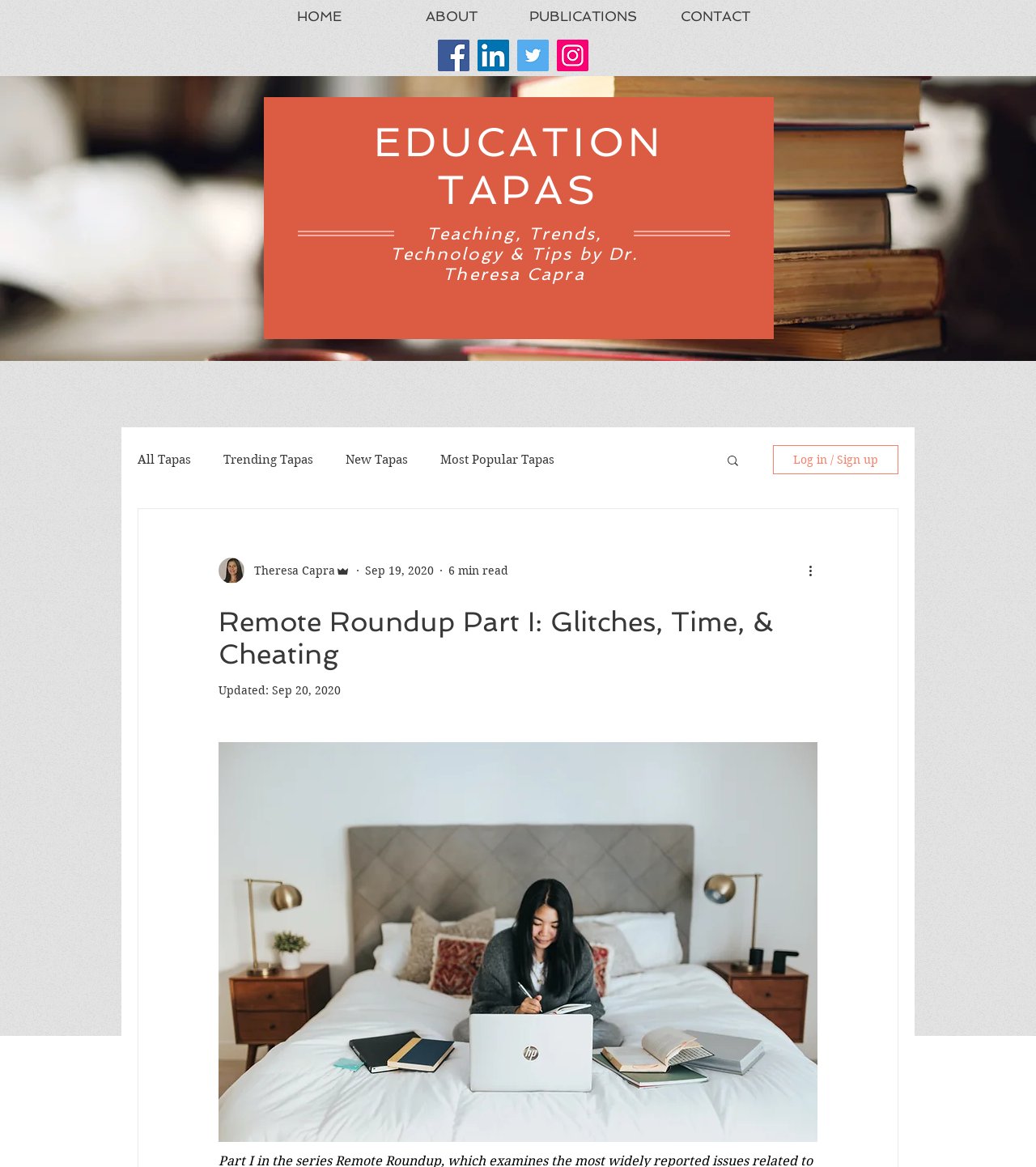Indicate the bounding box coordinates of the clickable region to achieve the following instruction: "log in or sign up."

[0.746, 0.381, 0.867, 0.406]